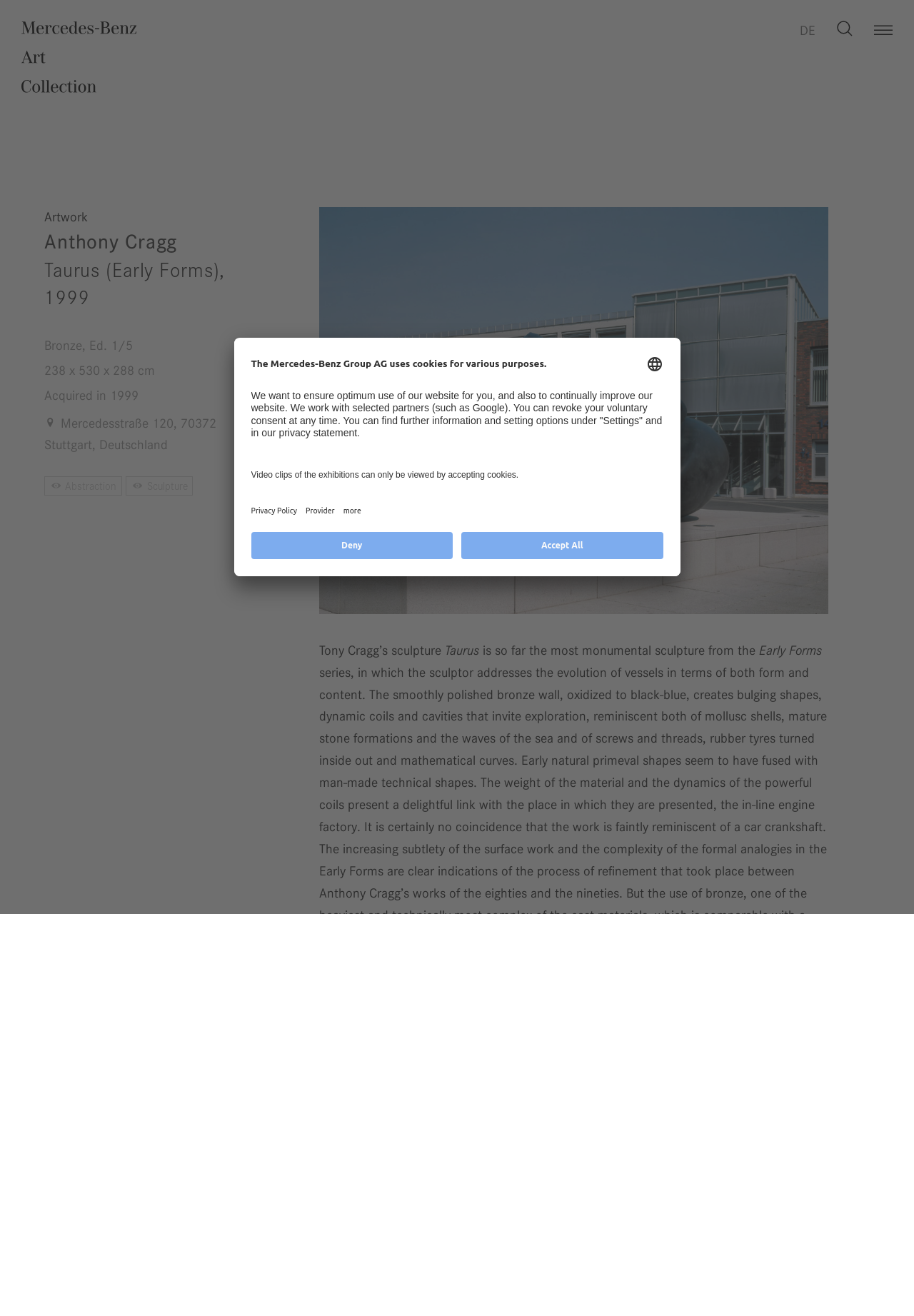Identify the coordinates of the bounding box for the element that must be clicked to accomplish the instruction: "Open the menu".

[0.956, 0.016, 0.977, 0.032]